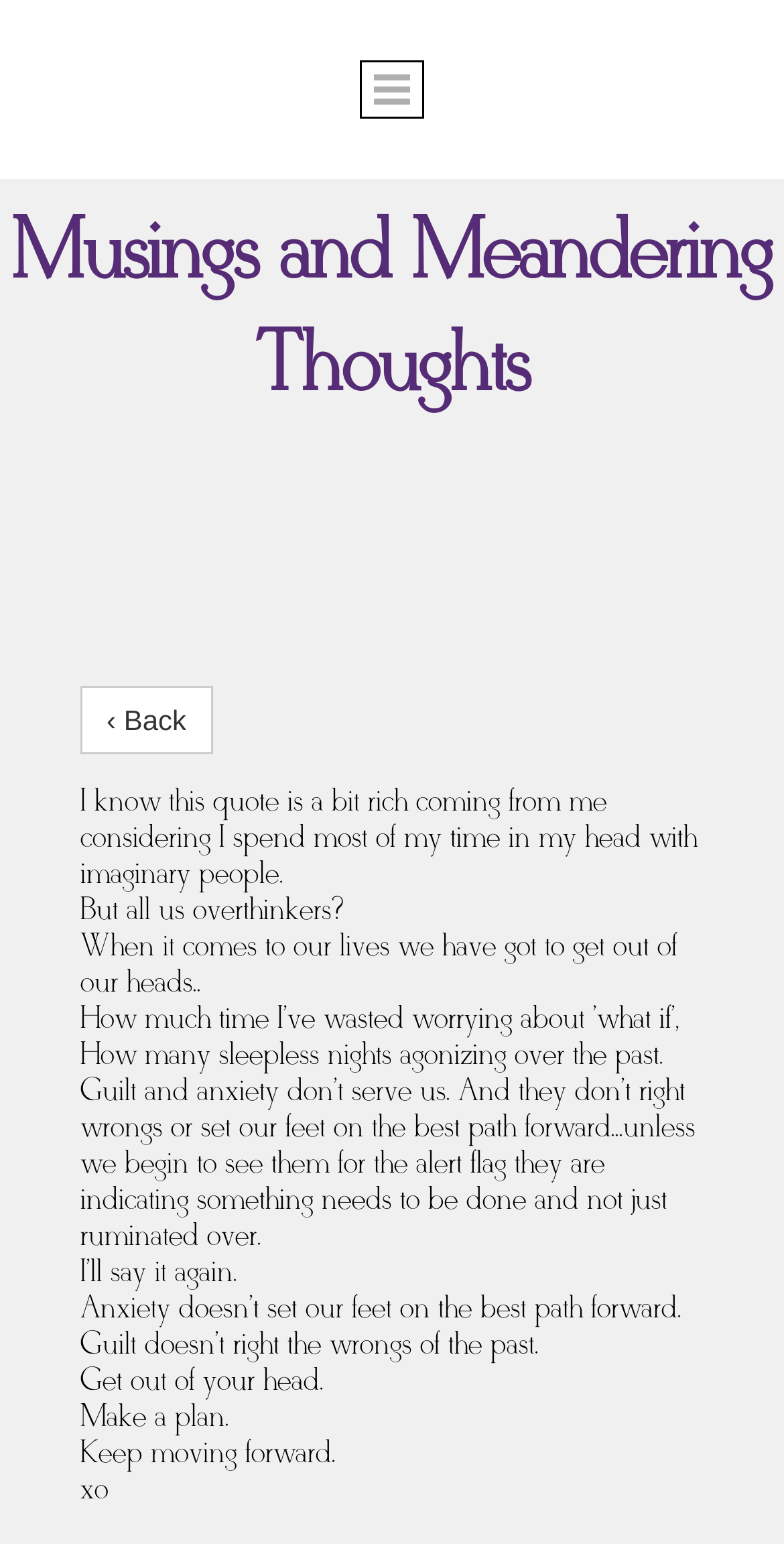Reply to the question with a single word or phrase:
What is the purpose of the '‹ Back' link?

To go back to a previous page